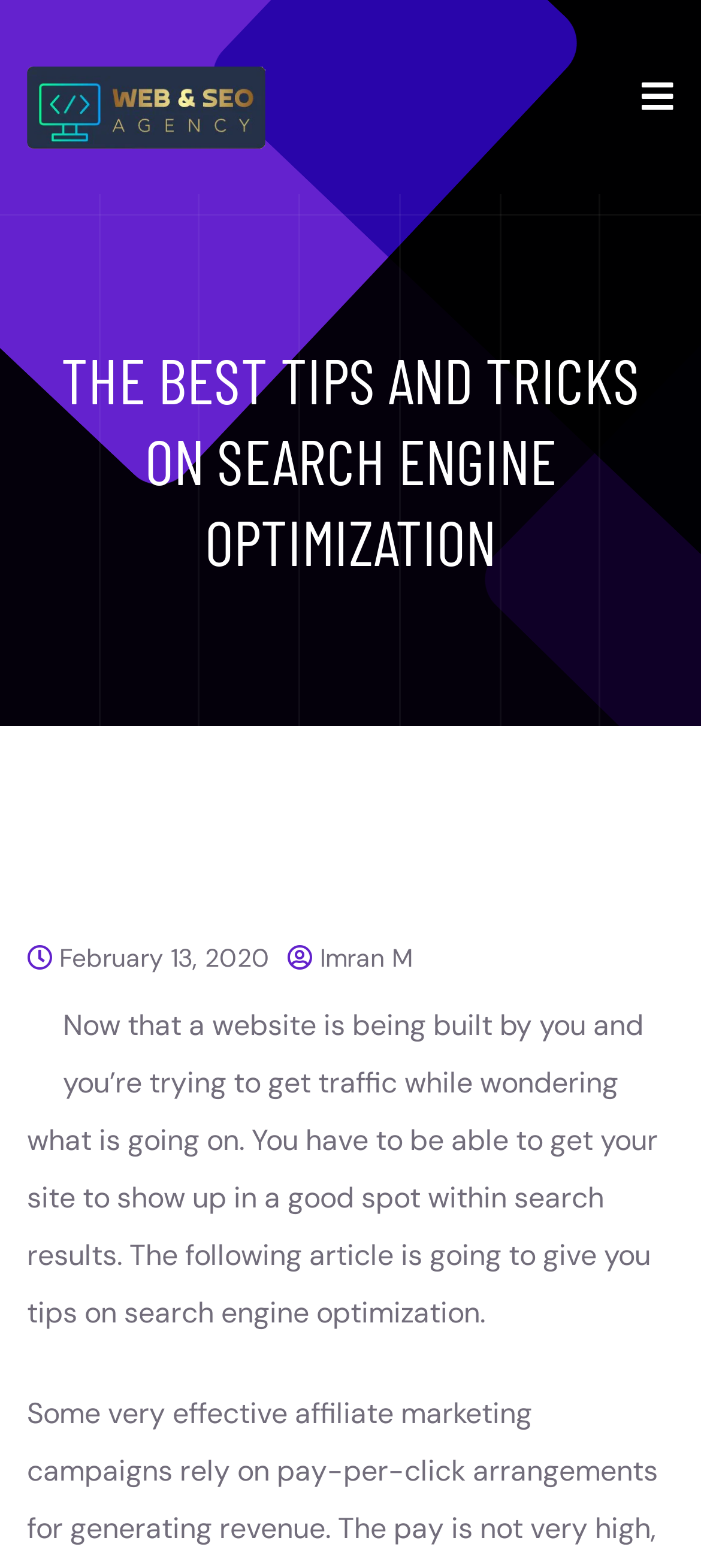Find the bounding box coordinates for the HTML element described as: "alt="Web And SEO Agency"". The coordinates should consist of four float values between 0 and 1, i.e., [left, top, right, bottom].

[0.038, 0.053, 0.379, 0.081]